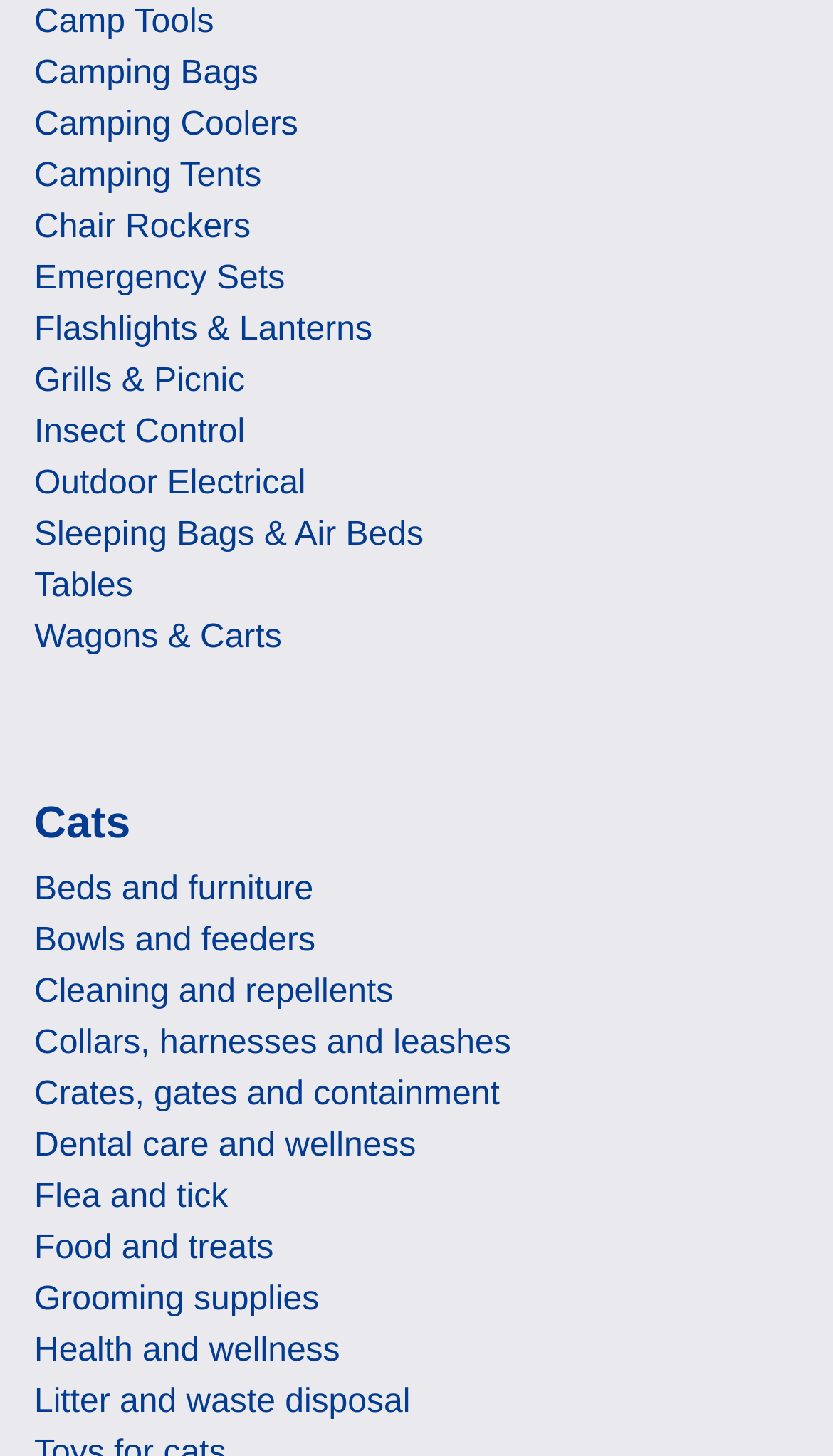Locate the bounding box coordinates of the clickable part needed for the task: "View Food and treats".

[0.041, 0.845, 0.328, 0.869]